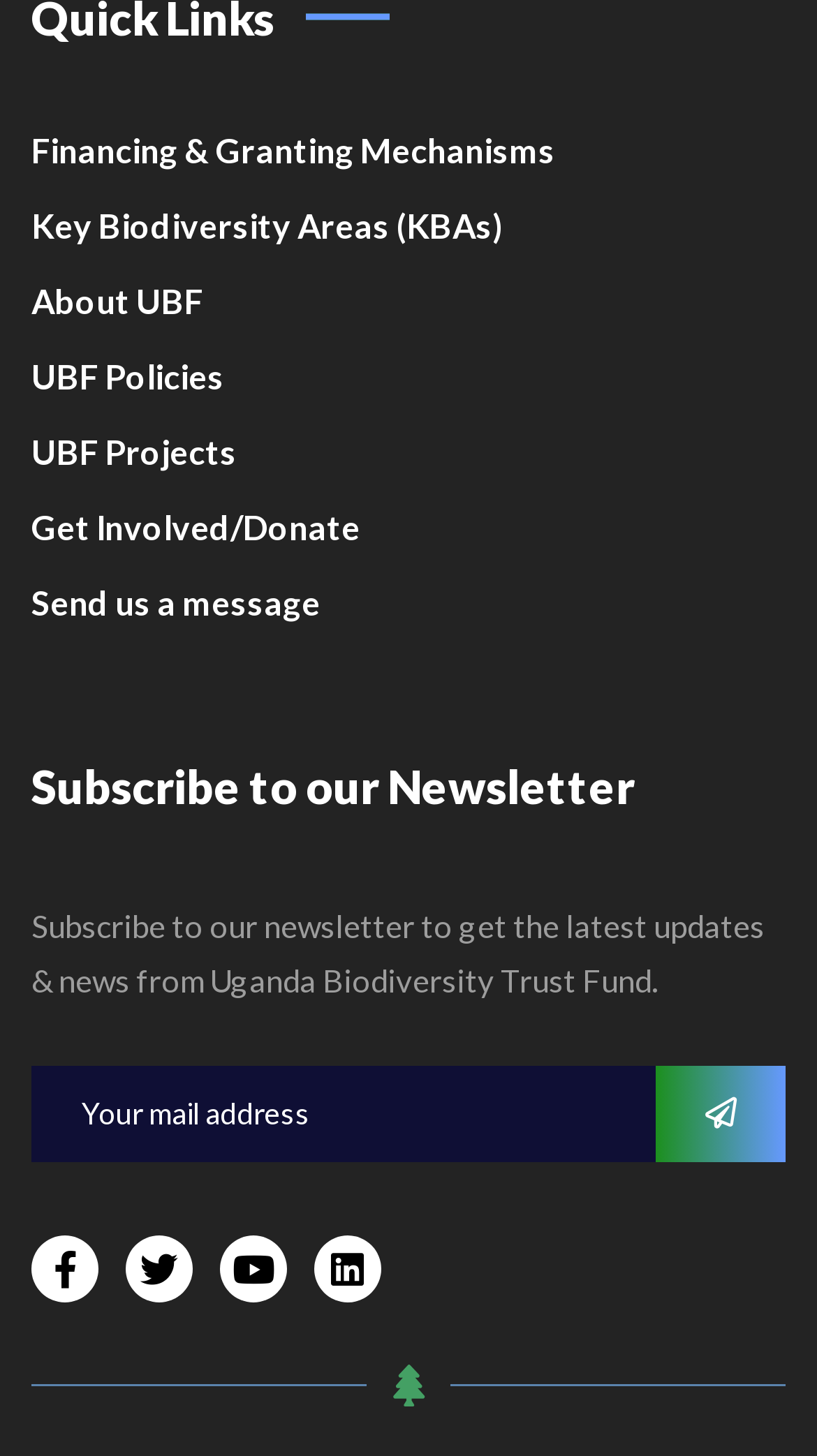Using the provided element description: "UBF Policies", determine the bounding box coordinates of the corresponding UI element in the screenshot.

[0.038, 0.244, 0.274, 0.271]